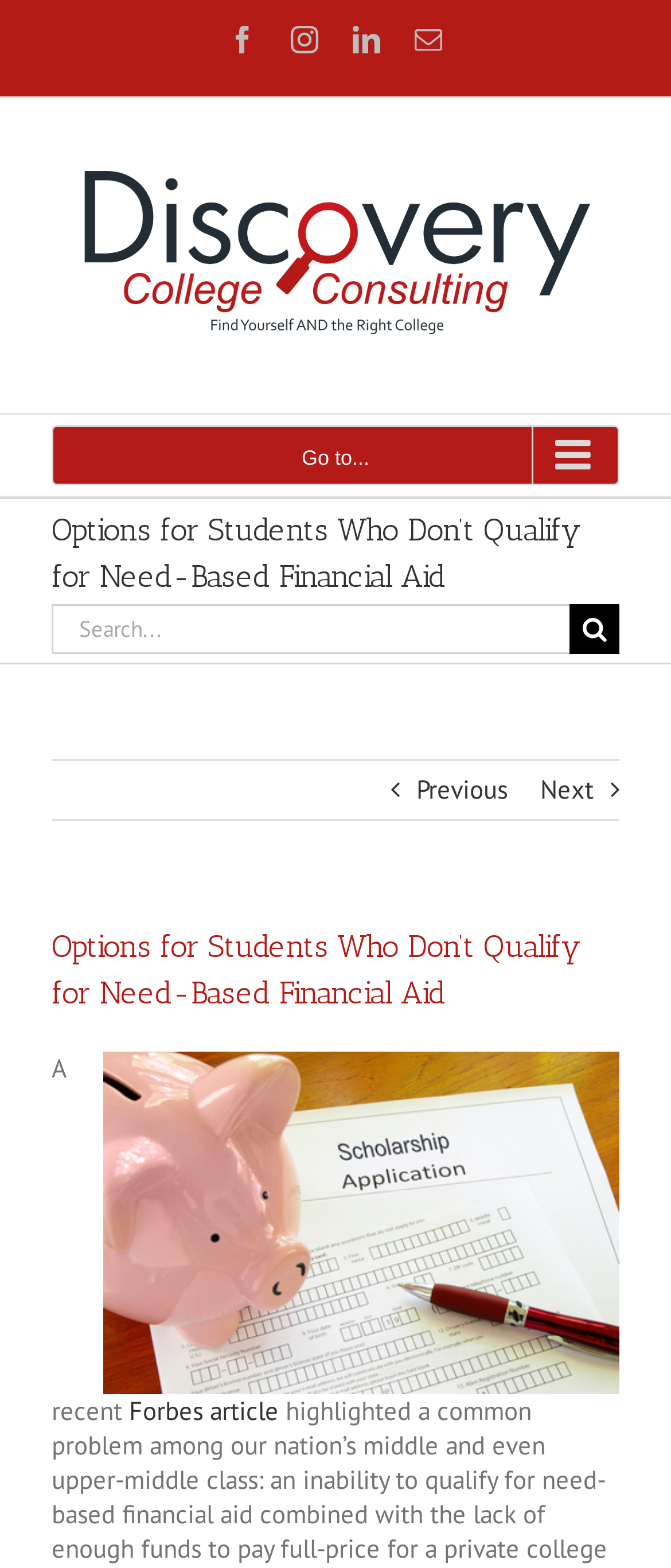Identify the bounding box coordinates of the region that should be clicked to execute the following instruction: "Read the Forbes article".

[0.192, 0.889, 0.415, 0.91]